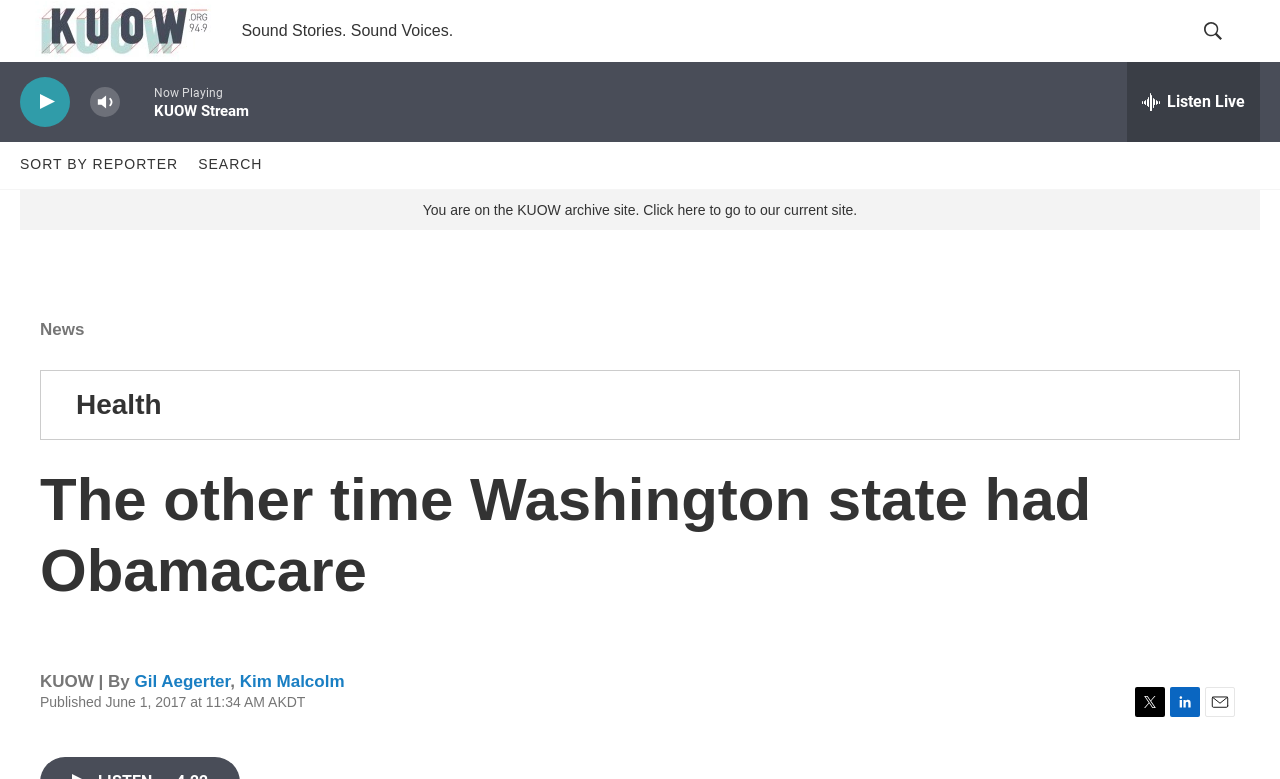Locate the bounding box coordinates of the element's region that should be clicked to carry out the following instruction: "go to home page". The coordinates need to be four float numbers between 0 and 1, i.e., [left, top, right, bottom].

[0.016, 0.029, 0.155, 0.106]